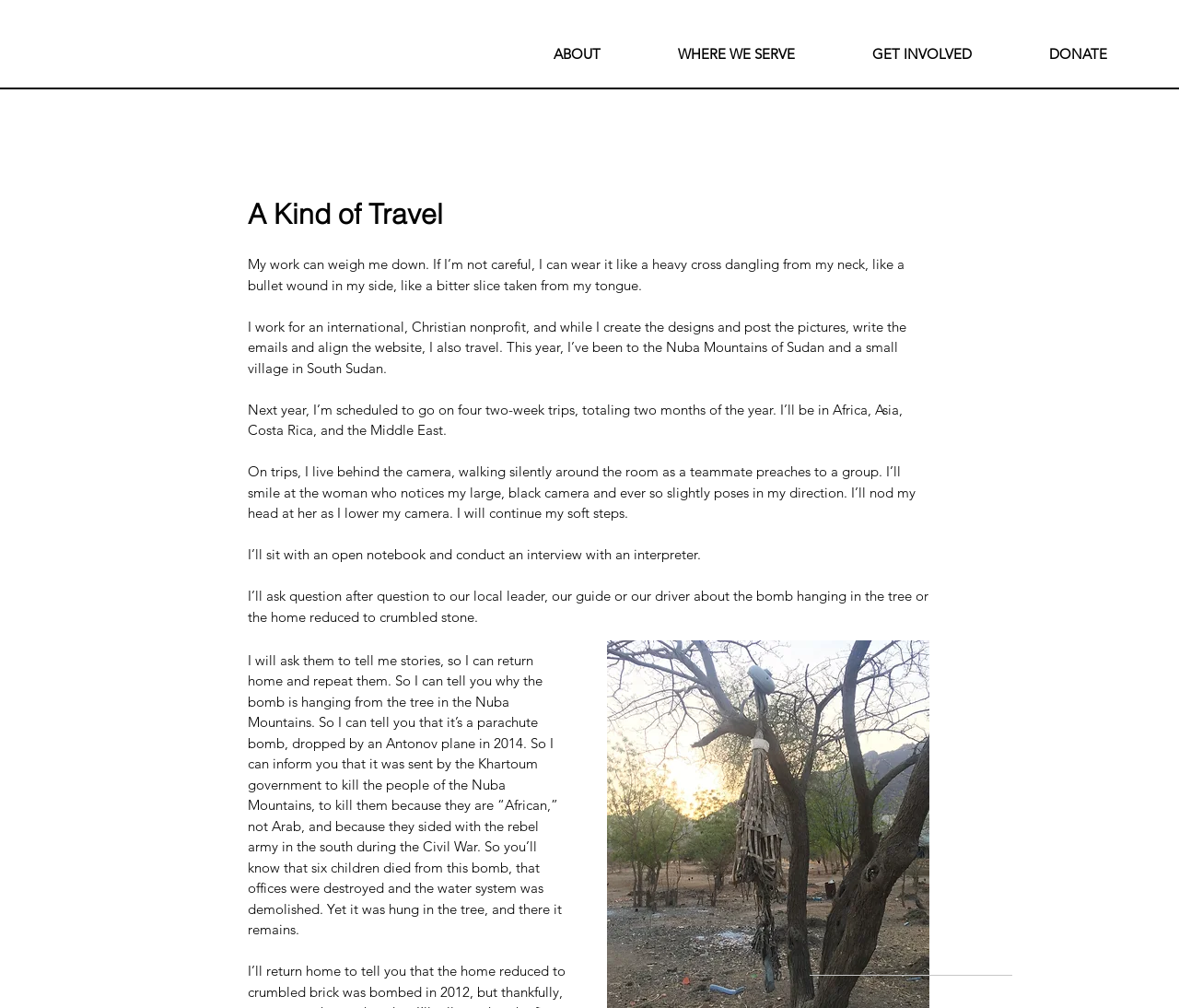Generate a comprehensive description of the webpage content.

The webpage is titled "A Kind of Travel" and features a prominent image link at the top left corner, taking up about a quarter of the screen width. Below the image, there is a navigation menu spanning across the top of the page, with four links: "ABOUT", "WHERE WE SERVE", "GET INVOLVED", and "DONATE".

The main content of the page is divided into sections, with a heading "Featured Posts" at the top. Below this heading, there is a subheading "A Kind of Travel" followed by a series of paragraphs describing the author's experiences working for an international, Christian nonprofit organization. The text is divided into five sections, each describing the author's work, travels, and interactions with people in different parts of the world.

The text is positioned in the middle of the page, with a generous amount of whitespace around it, making it easy to read. There are no other images on the page besides the initial image link at the top. The overall layout is clean and organized, with clear headings and concise text.